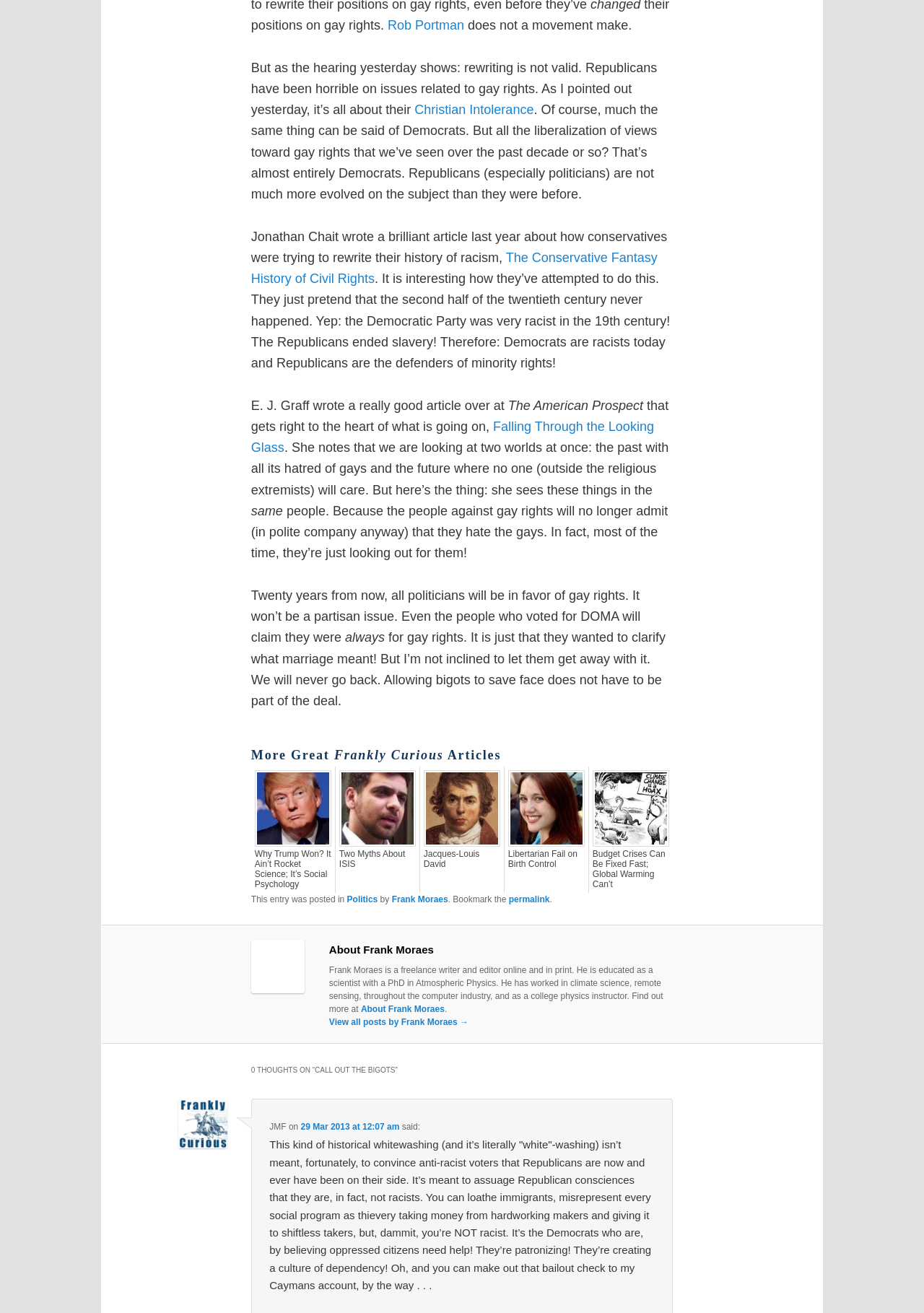Please identify the bounding box coordinates of the region to click in order to complete the task: "Click on the link 'Rob Portman'". The coordinates must be four float numbers between 0 and 1, specified as [left, top, right, bottom].

[0.42, 0.014, 0.502, 0.025]